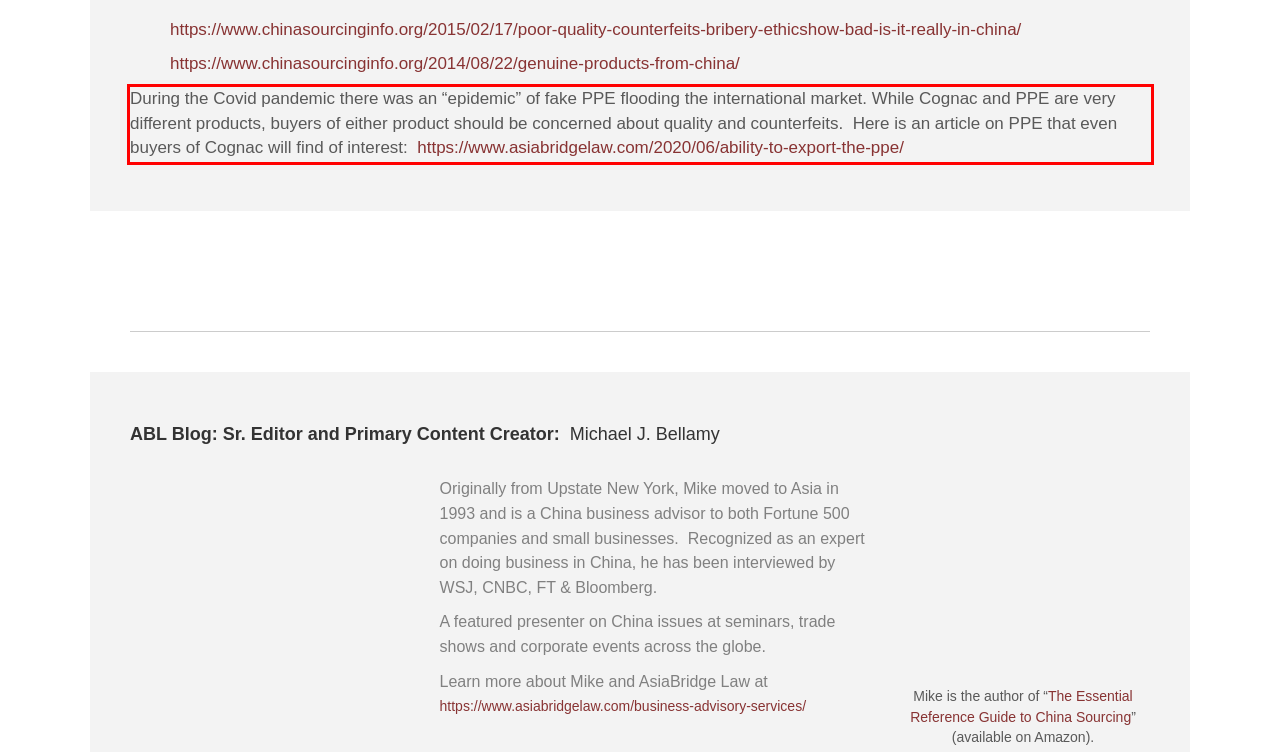Extract and provide the text found inside the red rectangle in the screenshot of the webpage.

During the Covid pandemic there was an “epidemic” of fake PPE flooding the international market. While Cognac and PPE are very different products, buyers of either product should be concerned about quality and counterfeits. Here is an article on PPE that even buyers of Cognac will find of interest: https://www.asiabridgelaw.com/2020/06/ability-to-export-the-ppe/